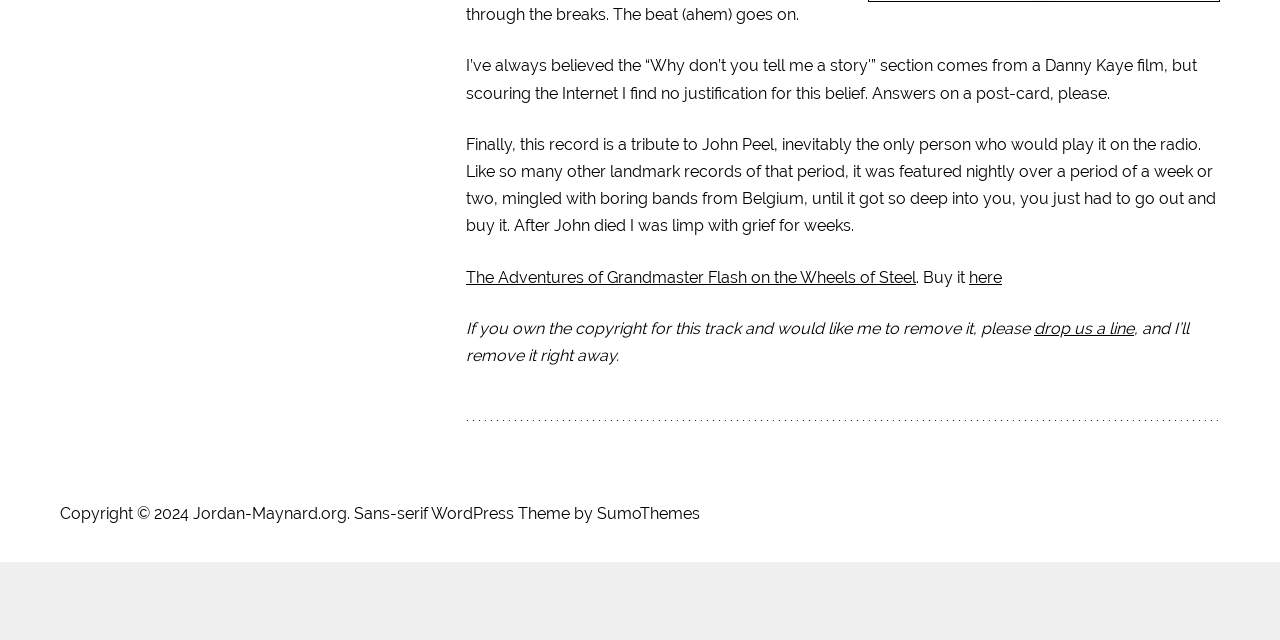Using the description "Sans-serif", predict the bounding box of the relevant HTML element.

[0.277, 0.781, 0.334, 0.824]